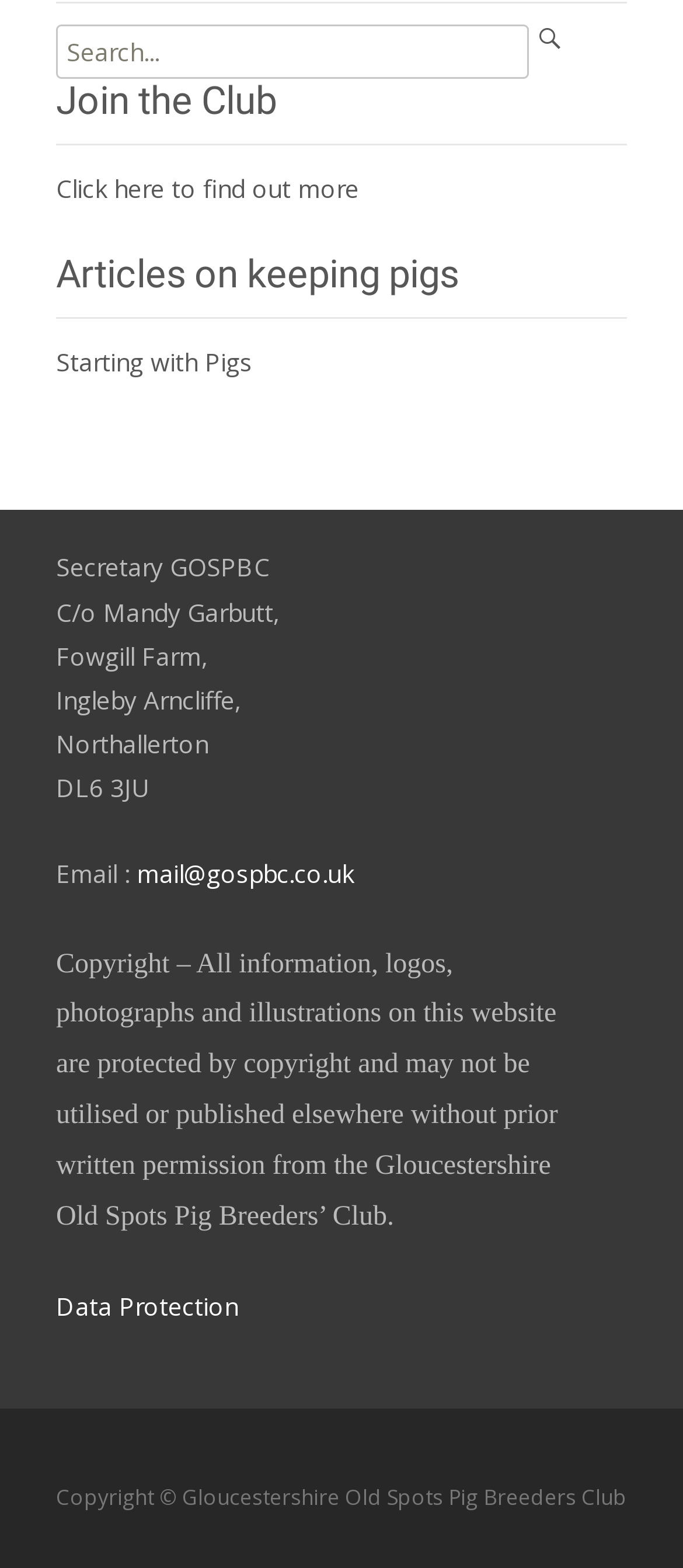How many links are there on the page?
Please respond to the question thoroughly and include all relevant details.

I counted the number of links on the page, which are 'Click here to find out more', 'Starting with Pigs', 'Data Protection', and 'Copyright © Gloucestershire Old Spots Pig Breeders Club'.